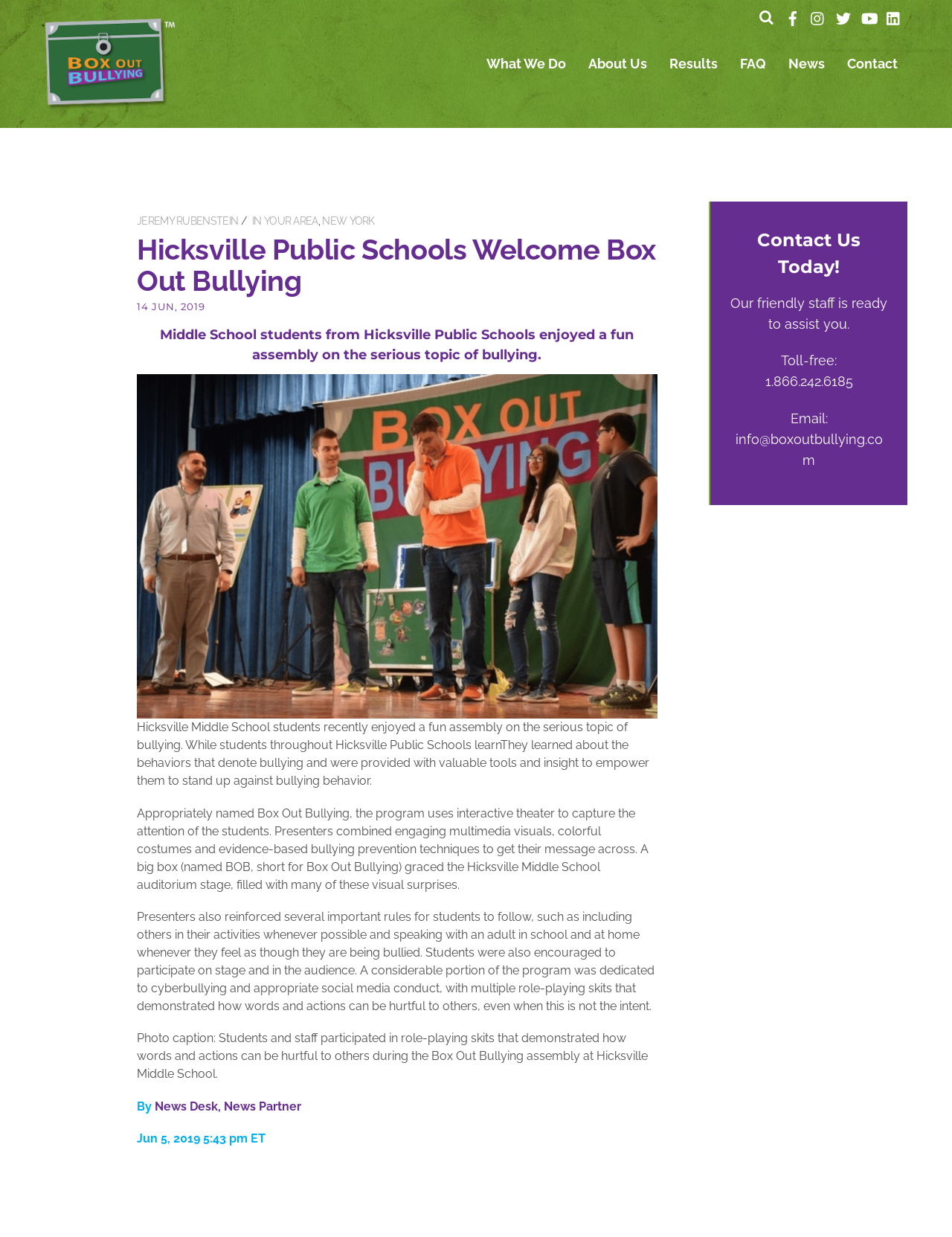Respond to the following question with a brief word or phrase:
What is the contact email address provided on the webpage?

info@boxoutbullying.com